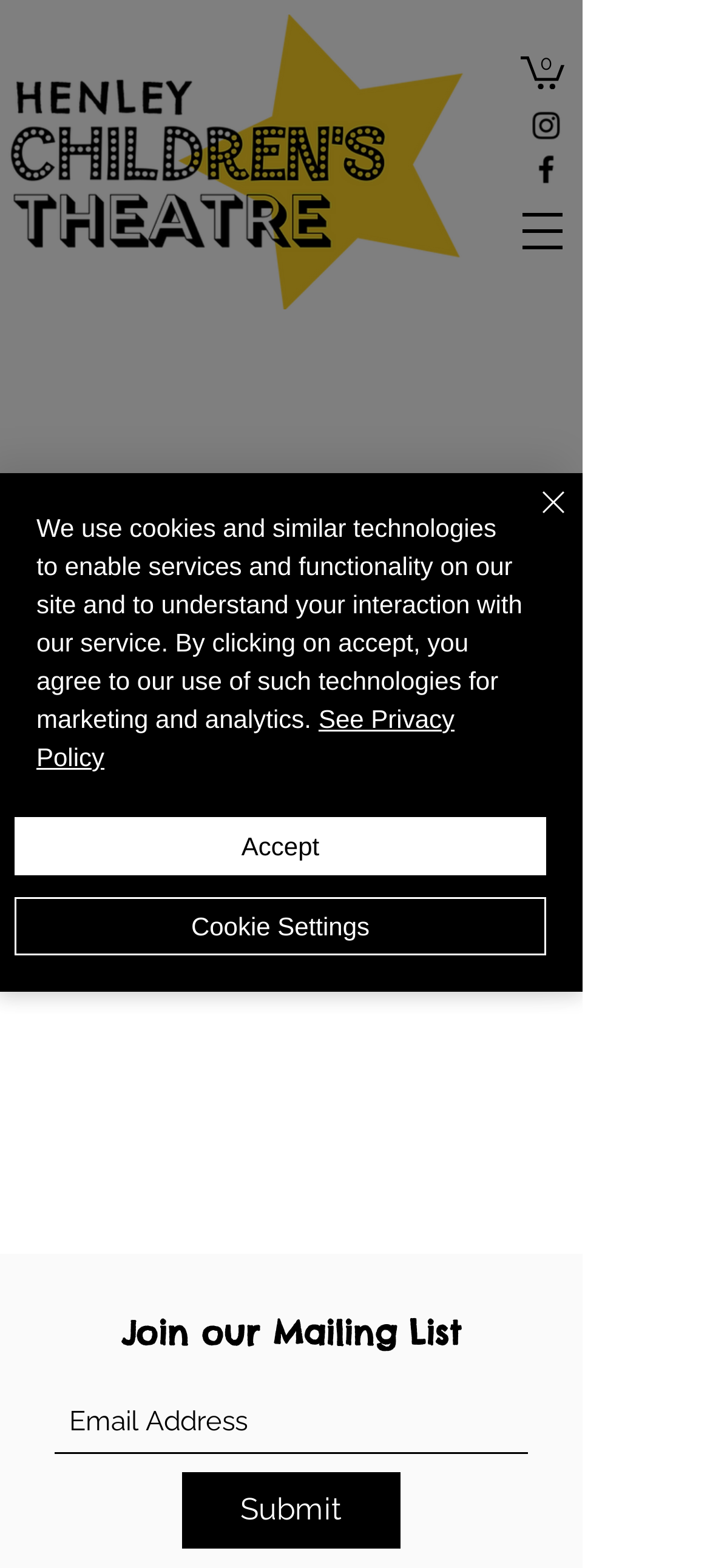Answer the question below using just one word or a short phrase: 
What is the text on the button to check out the app?

Check it Out